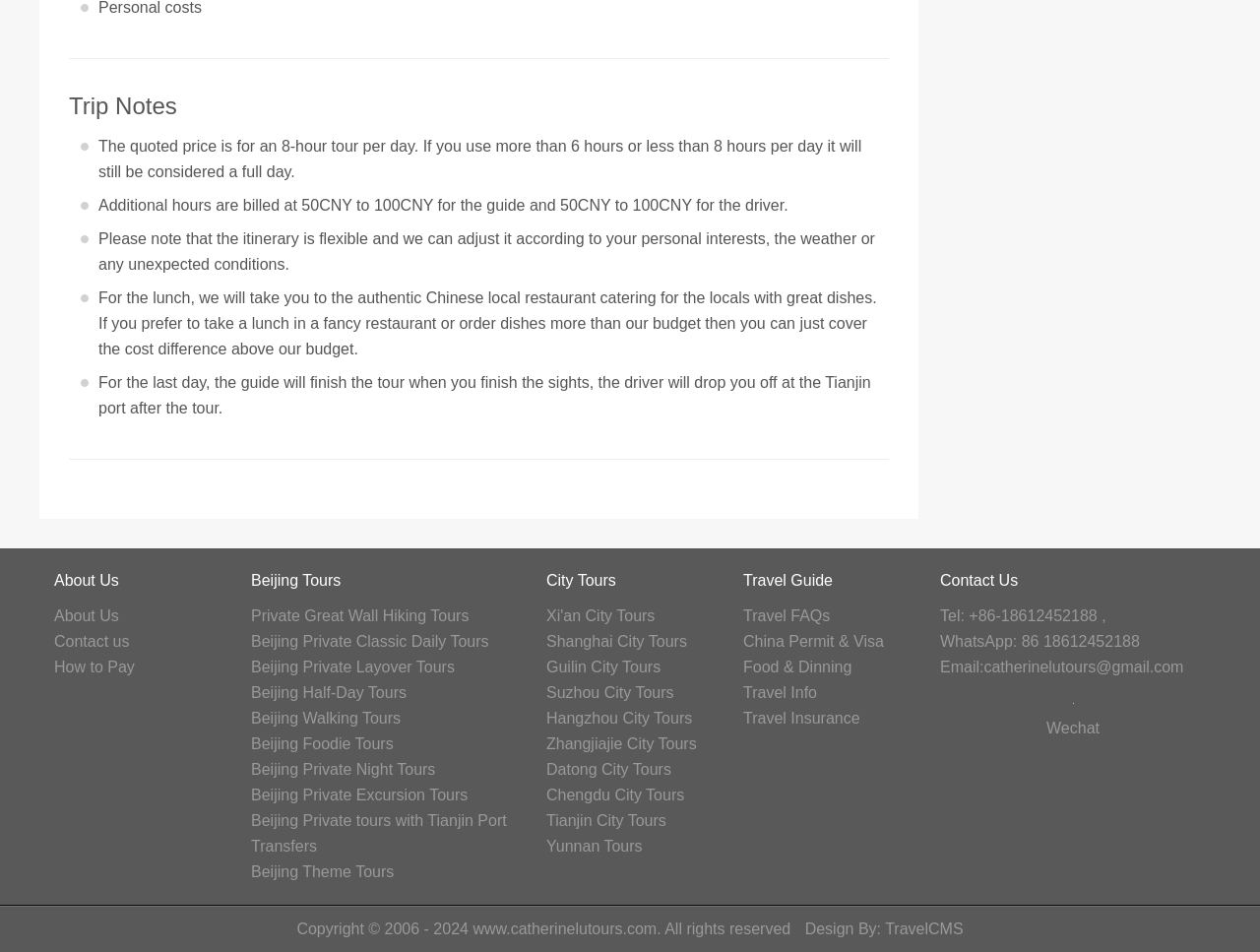Locate the UI element described by Beijing Private Excursion Tours in the provided webpage screenshot. Return the bounding box coordinates in the format (top-left x, top-left y, bottom-right x, bottom-right y), ensuring all values are between 0 and 1.

[0.199, 0.826, 0.371, 0.844]